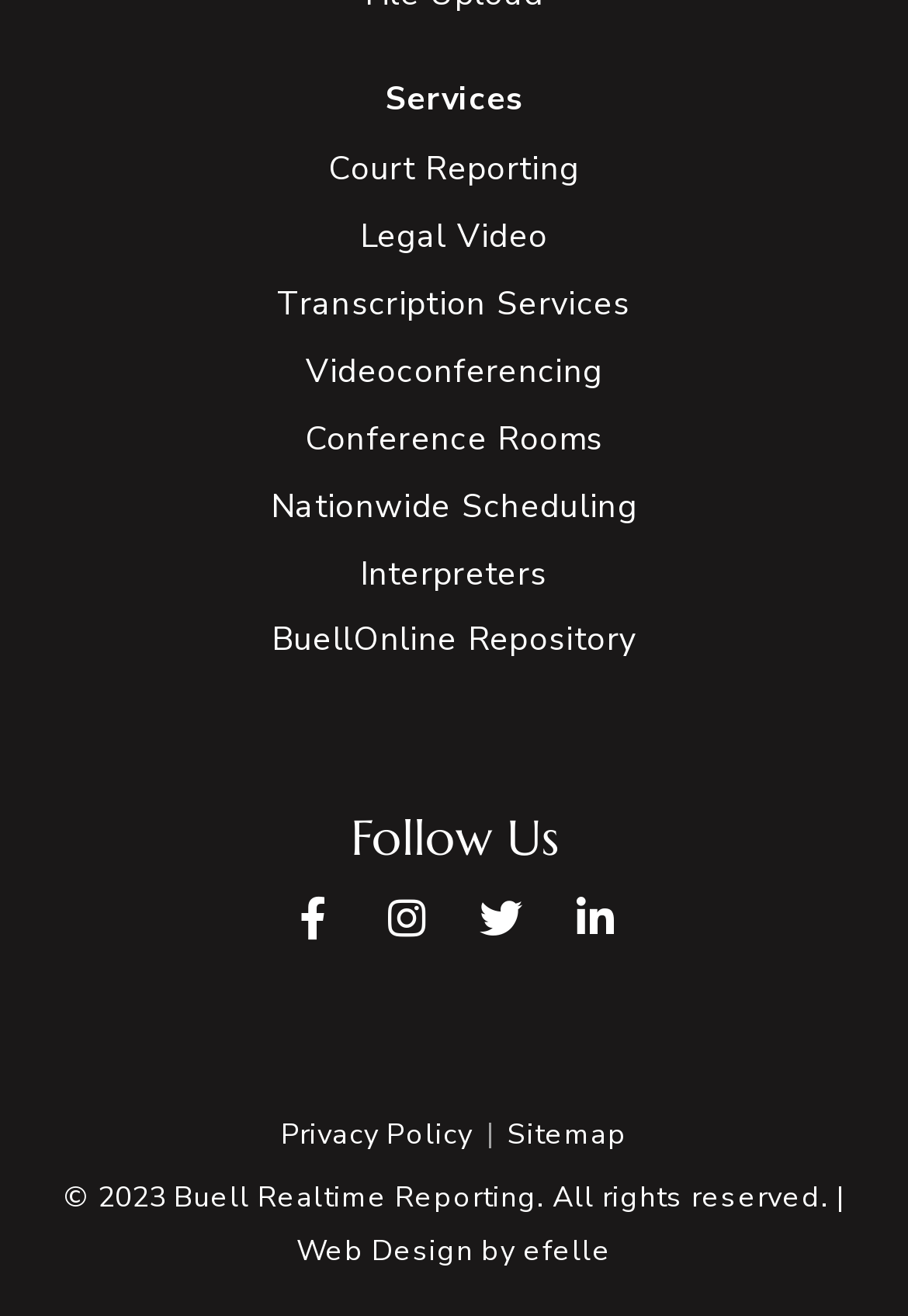How many links are there at the bottom of the webpage?
Based on the image, provide a one-word or brief-phrase response.

3